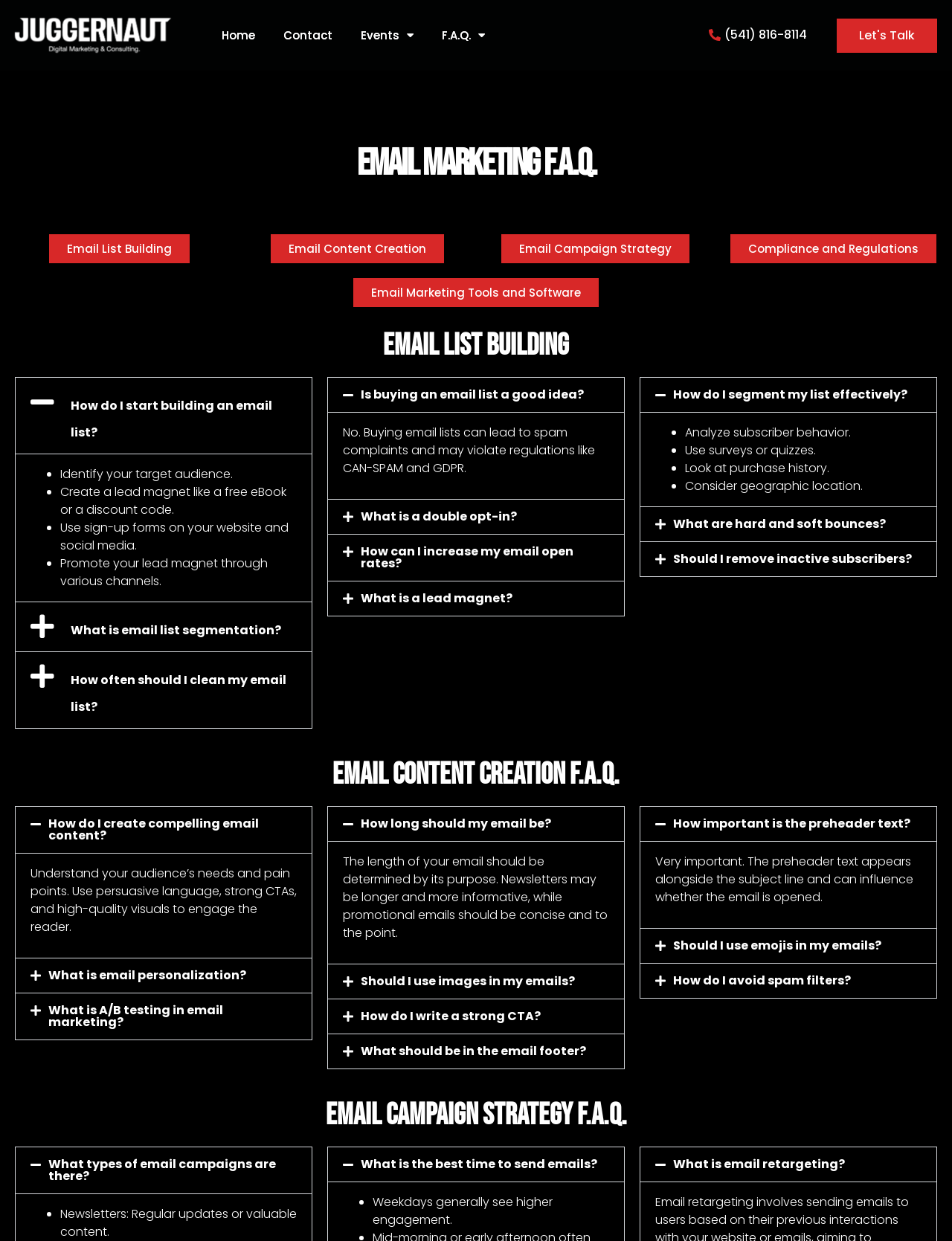What is the main topic of this webpage? From the image, respond with a single word or brief phrase.

Email Marketing F.A.Q.